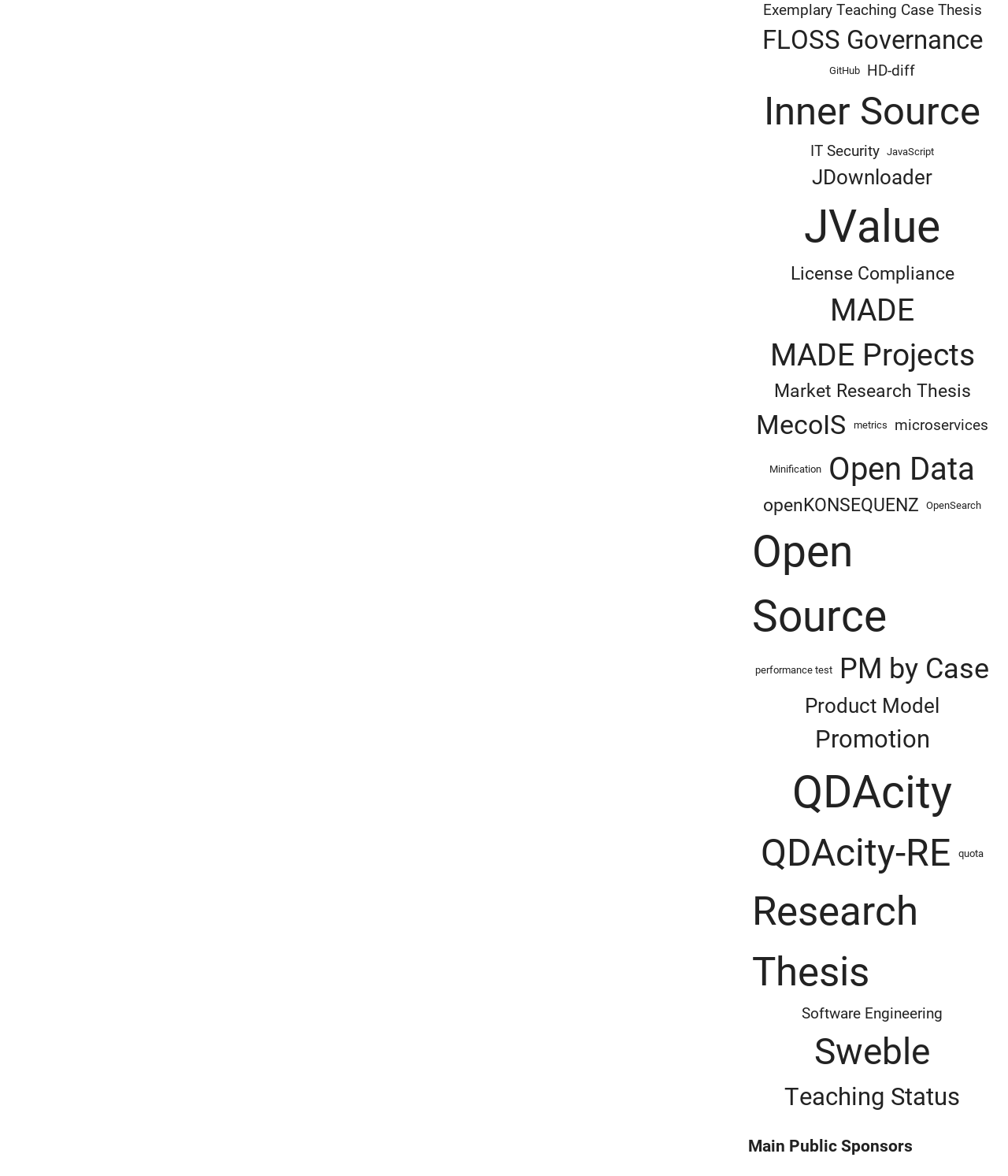Identify the bounding box coordinates of the region that should be clicked to execute the following instruction: "View FLOSS Governance".

[0.752, 0.018, 0.978, 0.051]